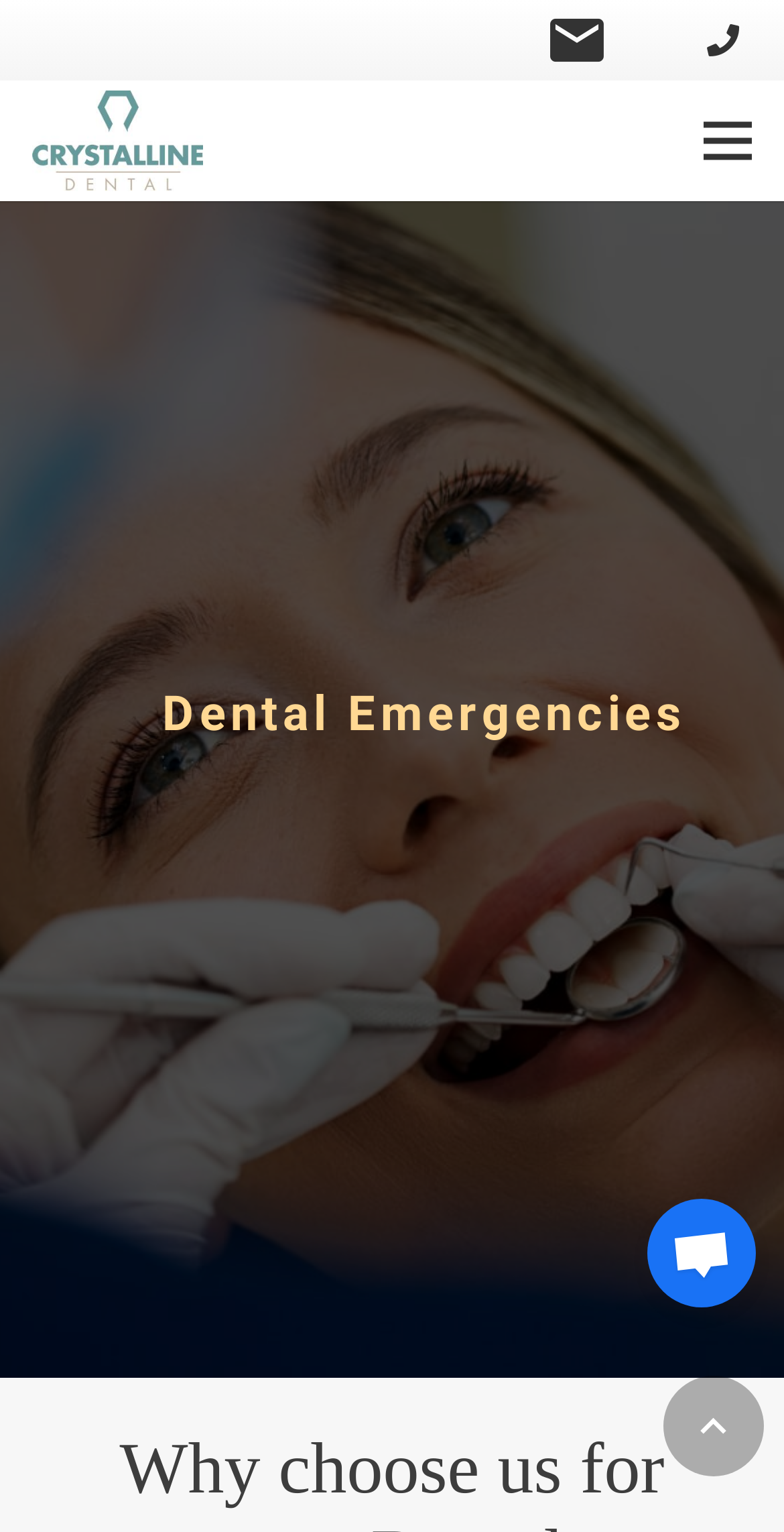Using the given element description, provide the bounding box coordinates (top-left x, top-left y, bottom-right x, bottom-right y) for the corresponding UI element in the screenshot: aria-label="Open chat"

[0.826, 0.782, 0.964, 0.853]